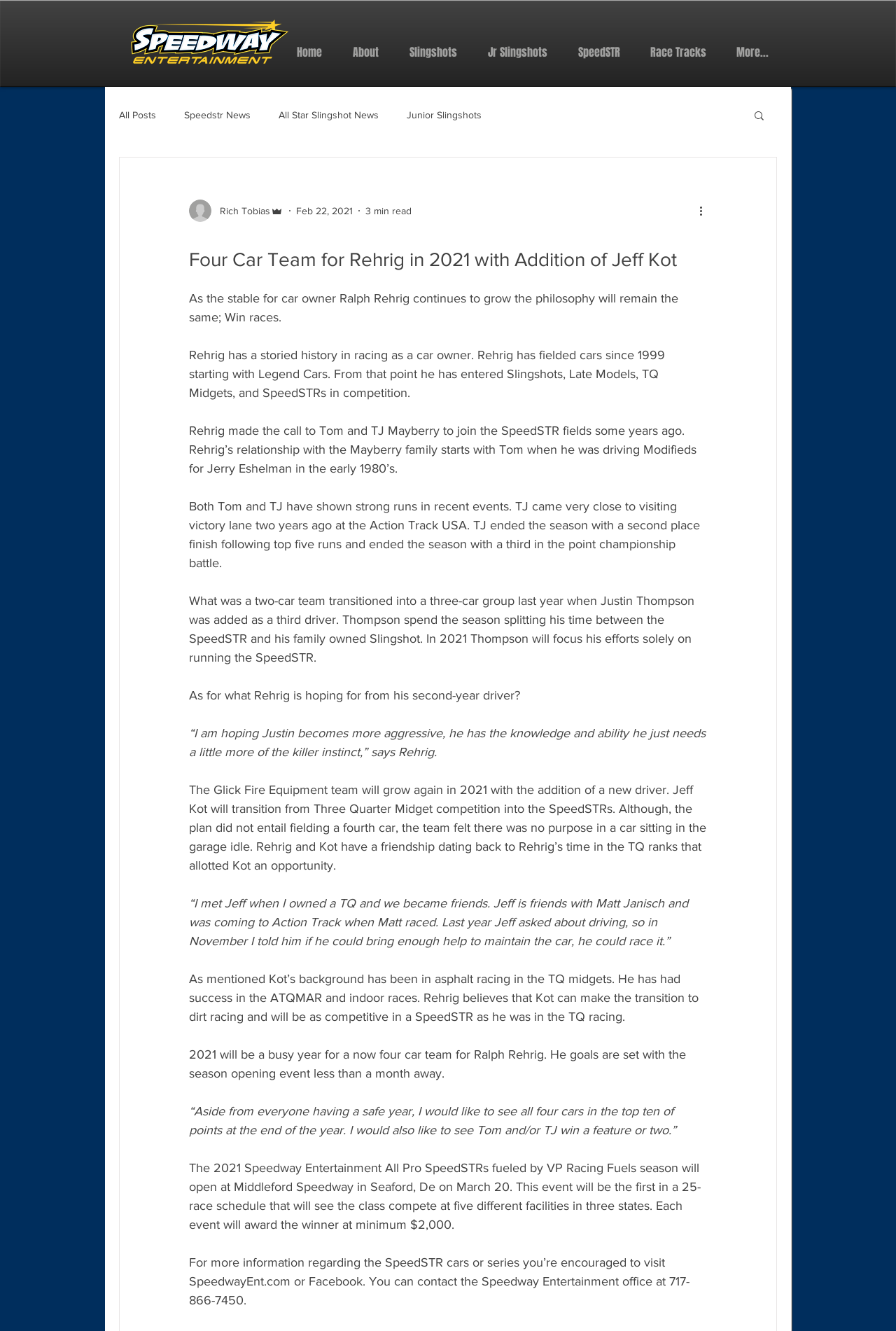What is the minimum prize money for winning a SpeedSTRs event?
Refer to the image and provide a one-word or short phrase answer.

$2,000